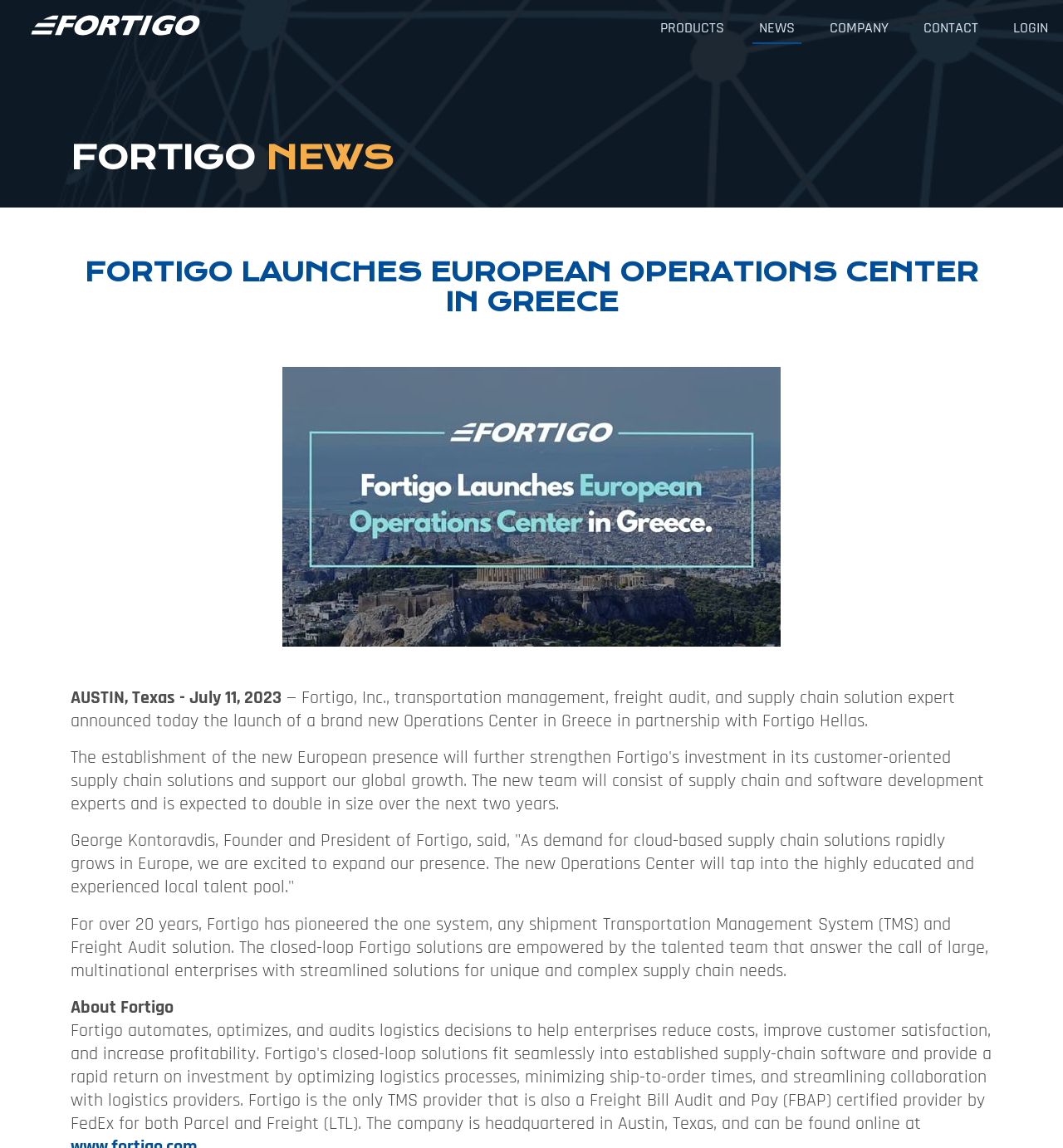Who is the Founder and President of Fortigo?
Using the image, give a concise answer in the form of a single word or short phrase.

George Kontoravdis